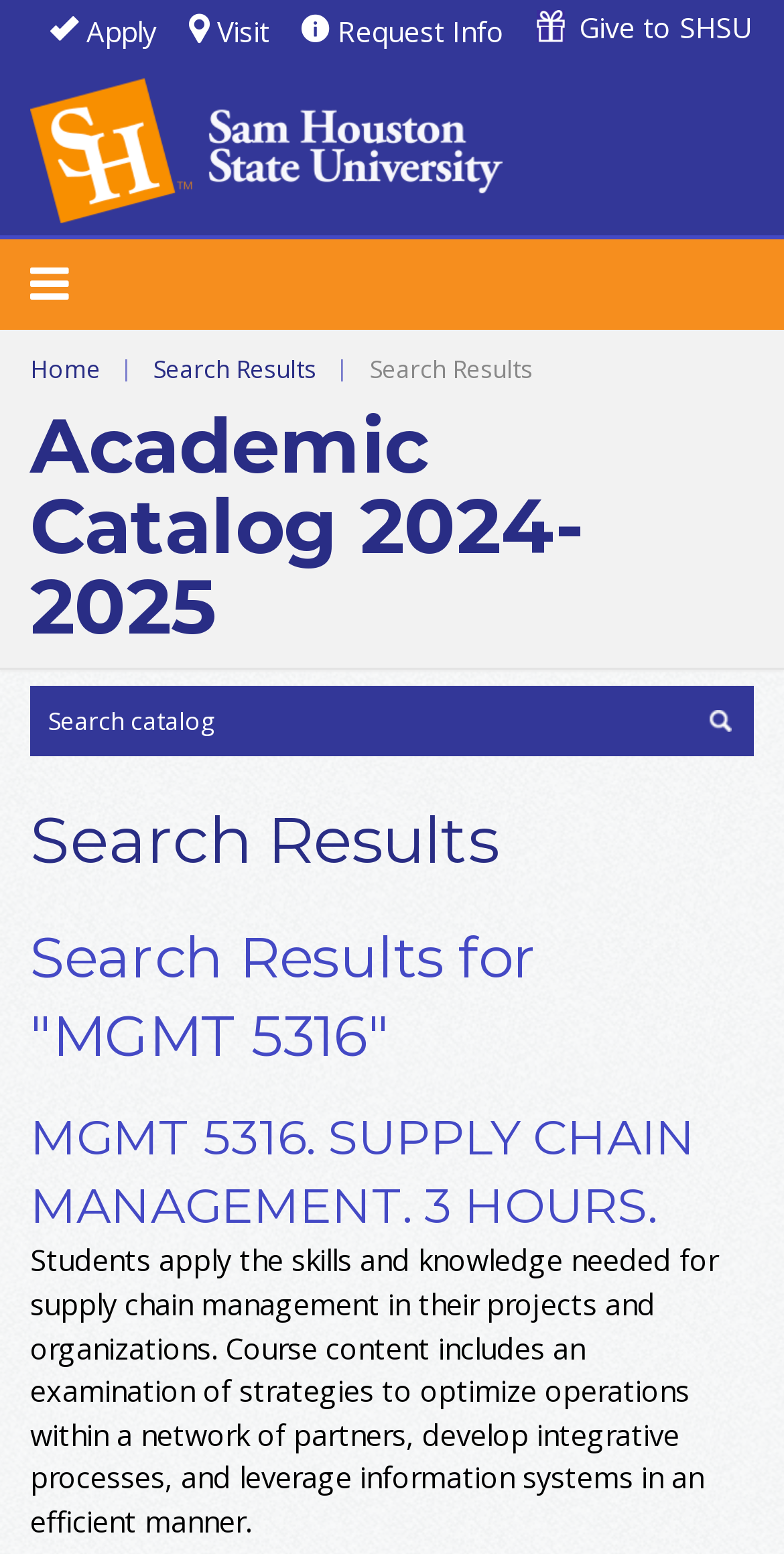Could you locate the bounding box coordinates for the section that should be clicked to accomplish this task: "Search for a course".

[0.038, 0.441, 0.962, 0.487]